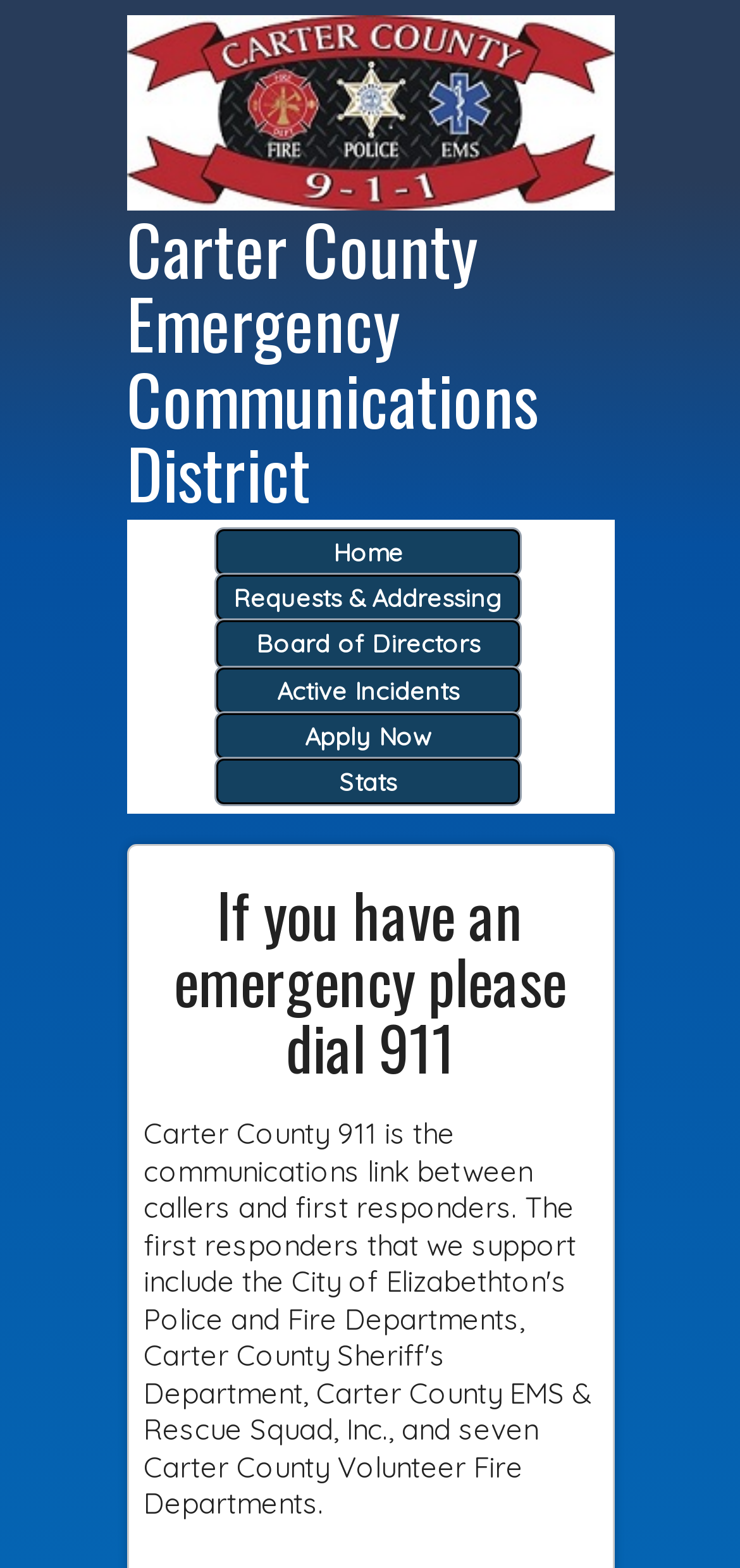How many headings are on the webpage?
Could you give a comprehensive explanation in response to this question?

There are two headings on the webpage: 'Carter County Emergency Communications District' and 'If you have an emergency please dial 911'.